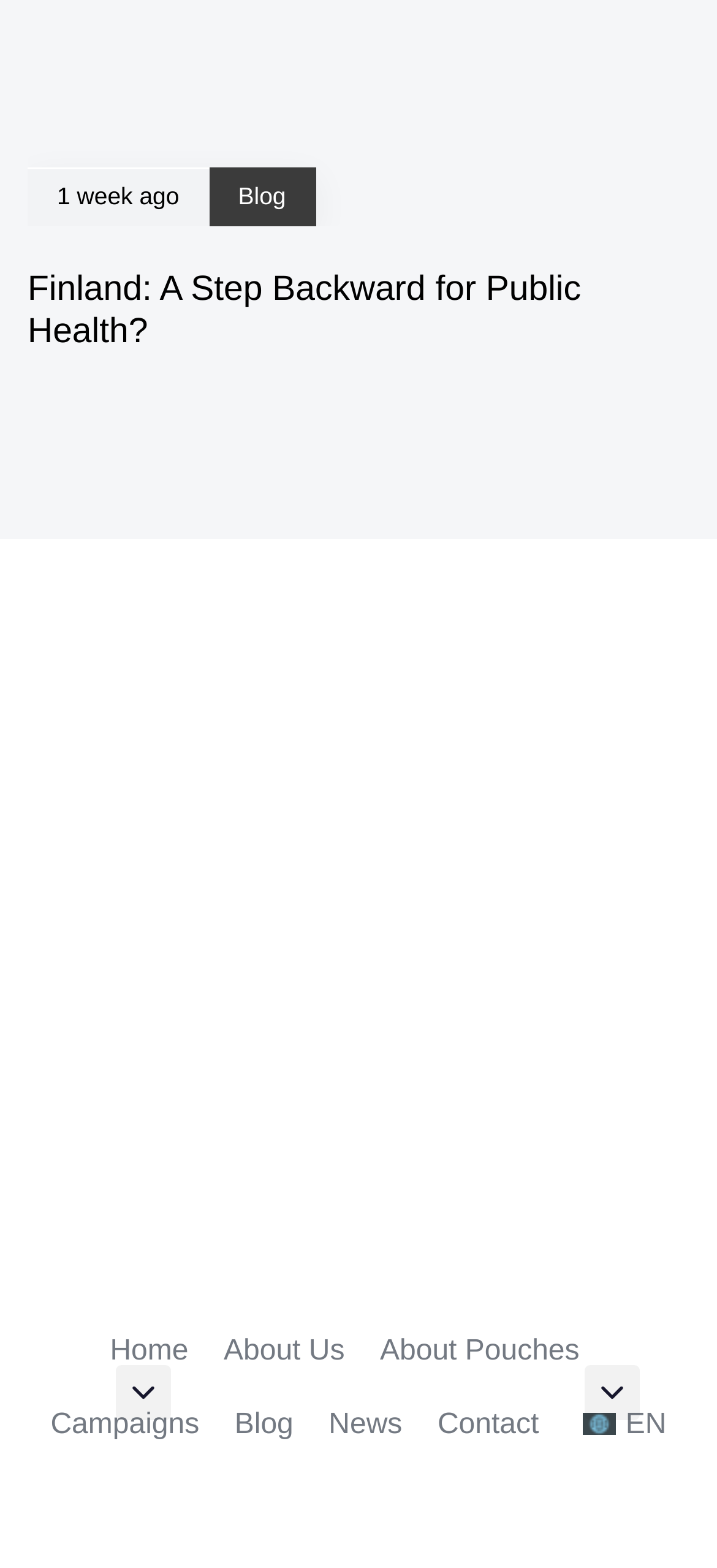Locate the bounding box coordinates of the area you need to click to fulfill this instruction: 'View the next page'. The coordinates must be in the form of four float numbers ranging from 0 to 1: [left, top, right, bottom].

None